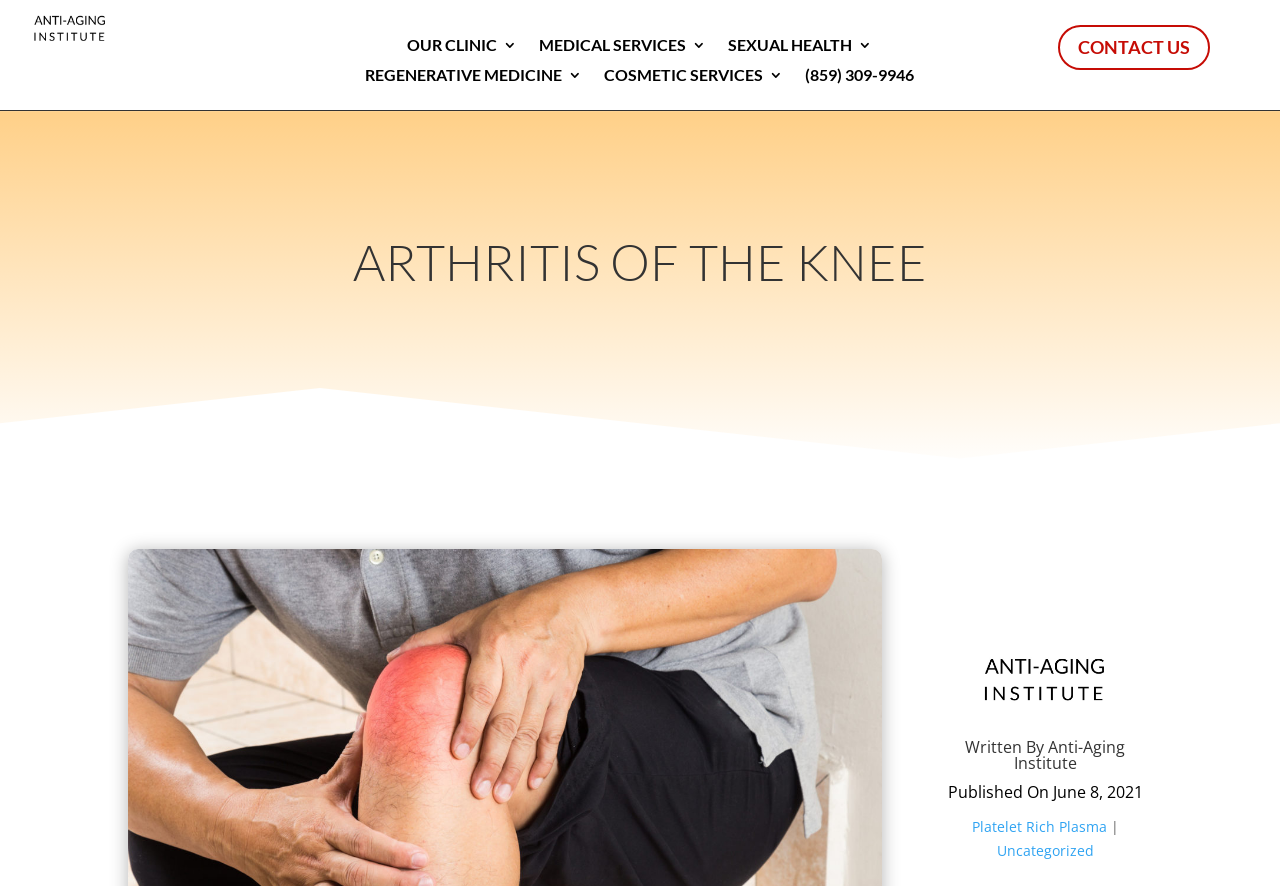Given the element description "Inicio" in the screenshot, predict the bounding box coordinates of that UI element.

None